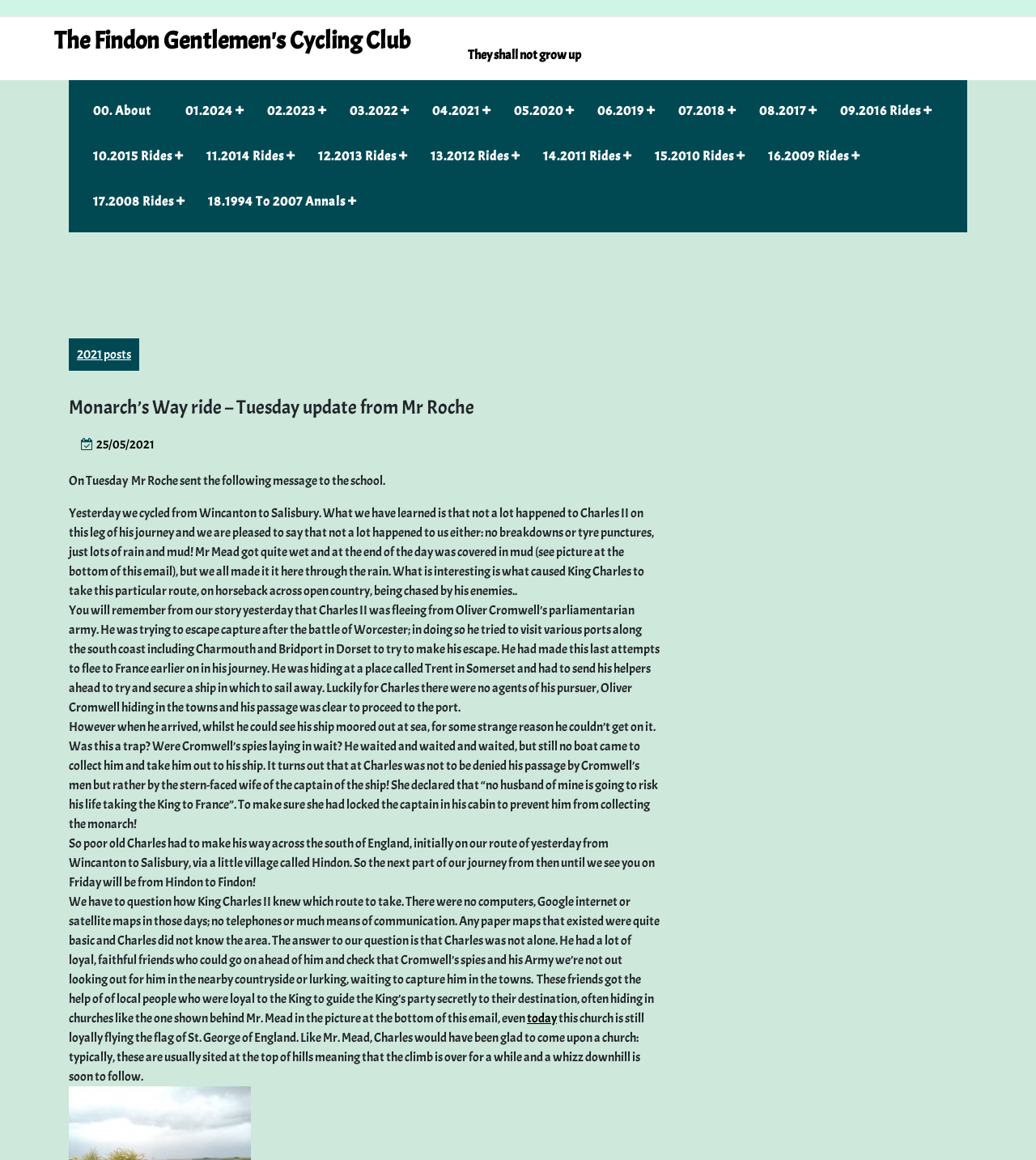Pinpoint the bounding box coordinates of the area that should be clicked to complete the following instruction: "Click on the link to 2021 posts". The coordinates must be given as four float numbers between 0 and 1, i.e., [left, top, right, bottom].

[0.066, 0.292, 0.134, 0.319]